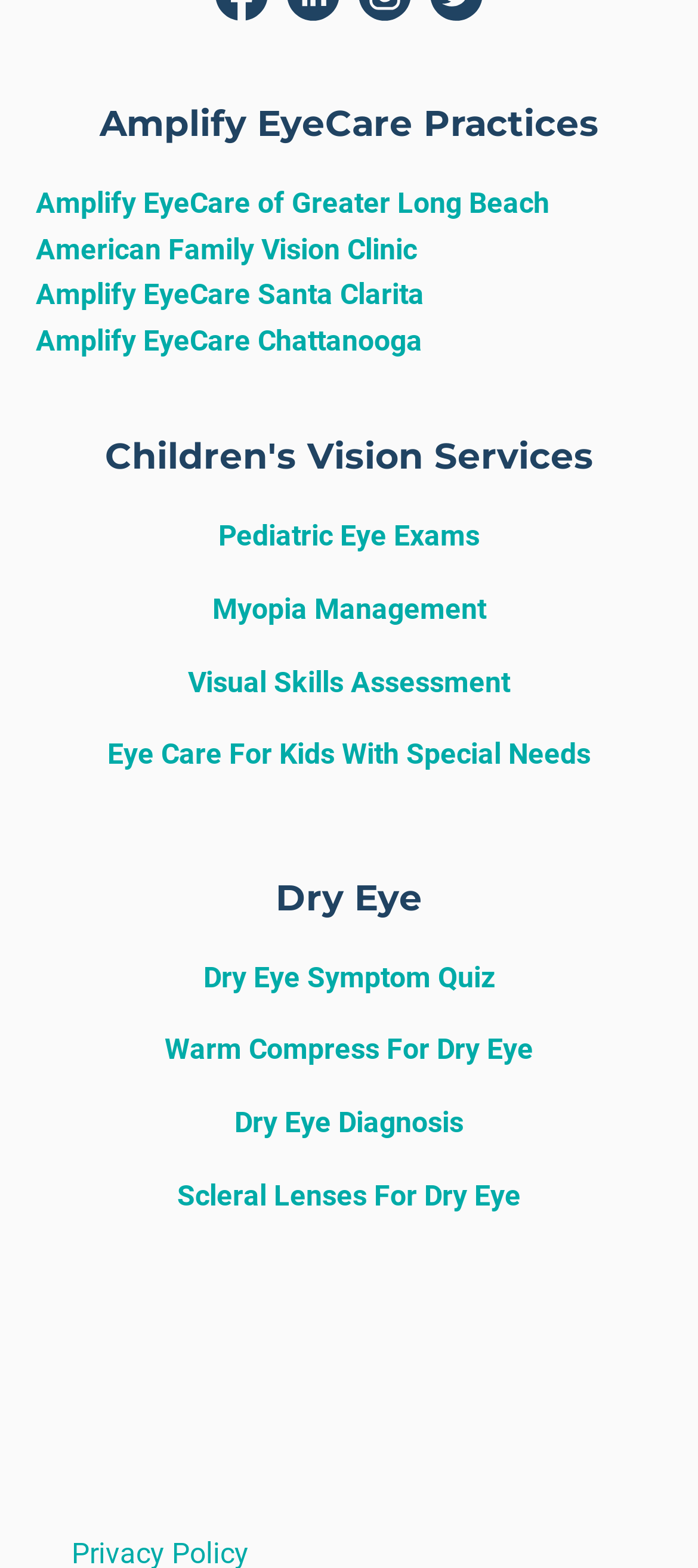Provide a single word or phrase answer to the question: 
How many links are under the 'Dry Eye' heading?

4